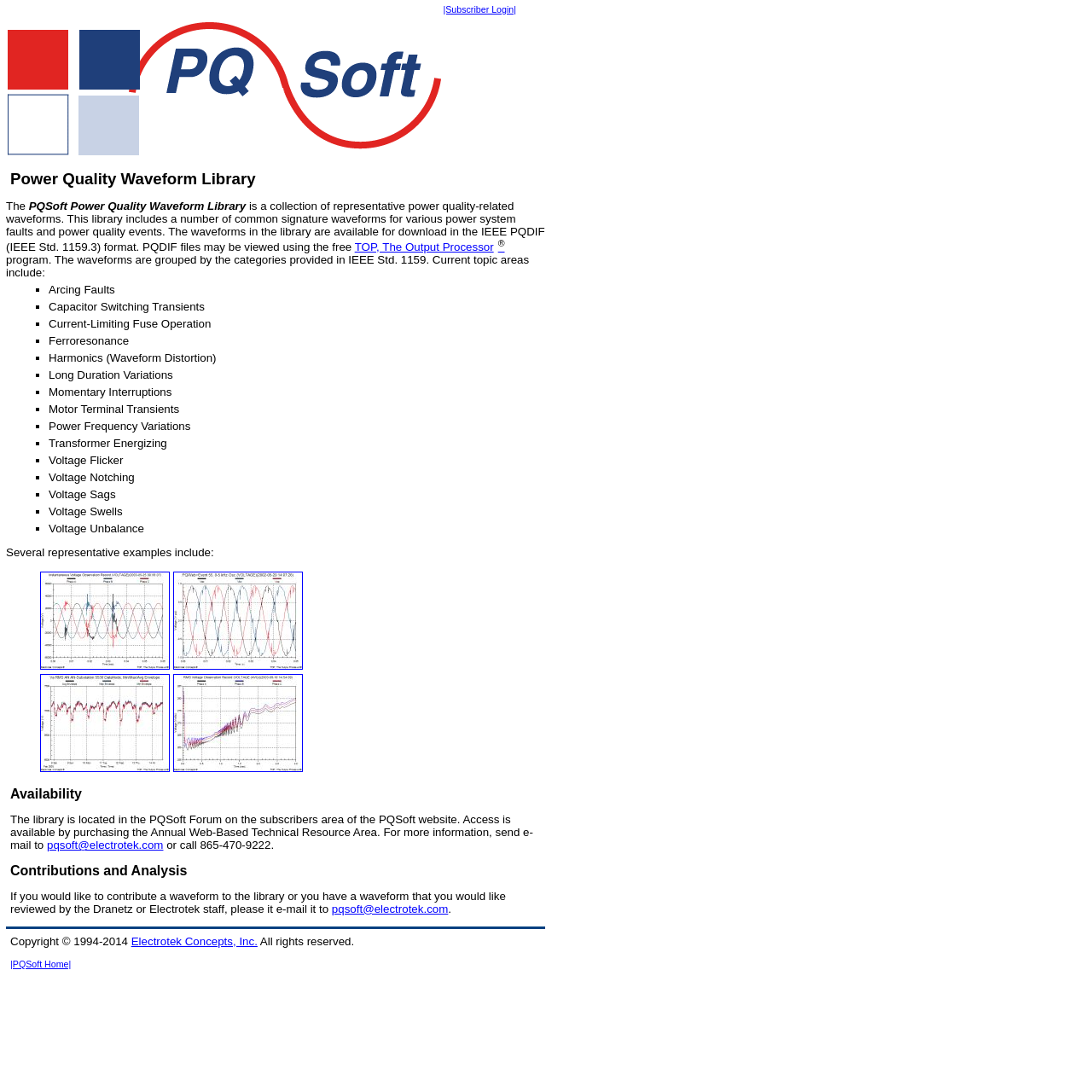Locate the bounding box coordinates of the clickable area to execute the instruction: "Learn about TOP, The Output Processor". Provide the coordinates as four float numbers between 0 and 1, represented as [left, top, right, bottom].

[0.325, 0.22, 0.462, 0.232]